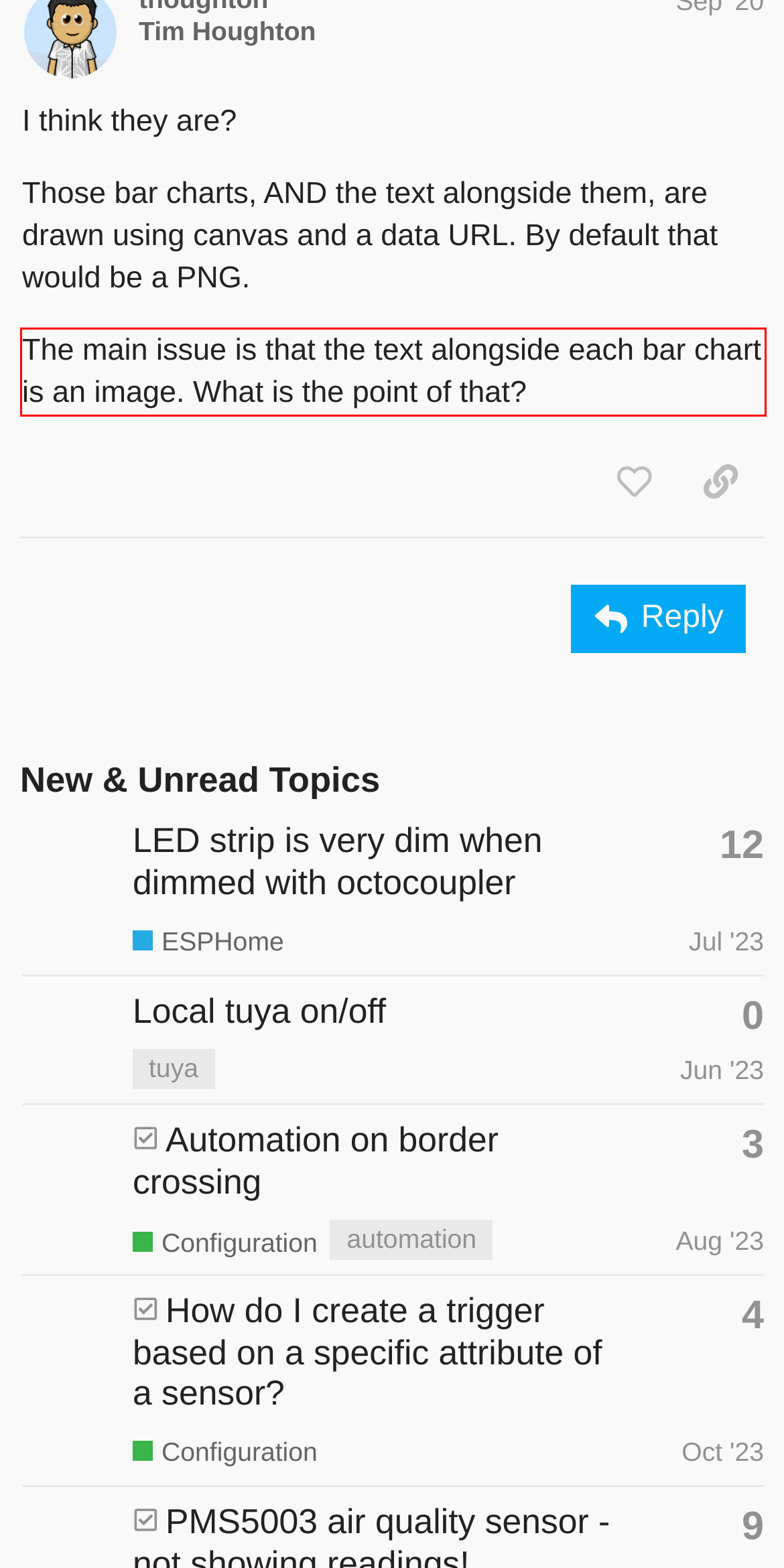View the screenshot of the webpage and identify the UI element surrounded by a red bounding box. Extract the text contained within this red bounding box.

The main issue is that the text alongside each bar chart is an image. What is the point of that?